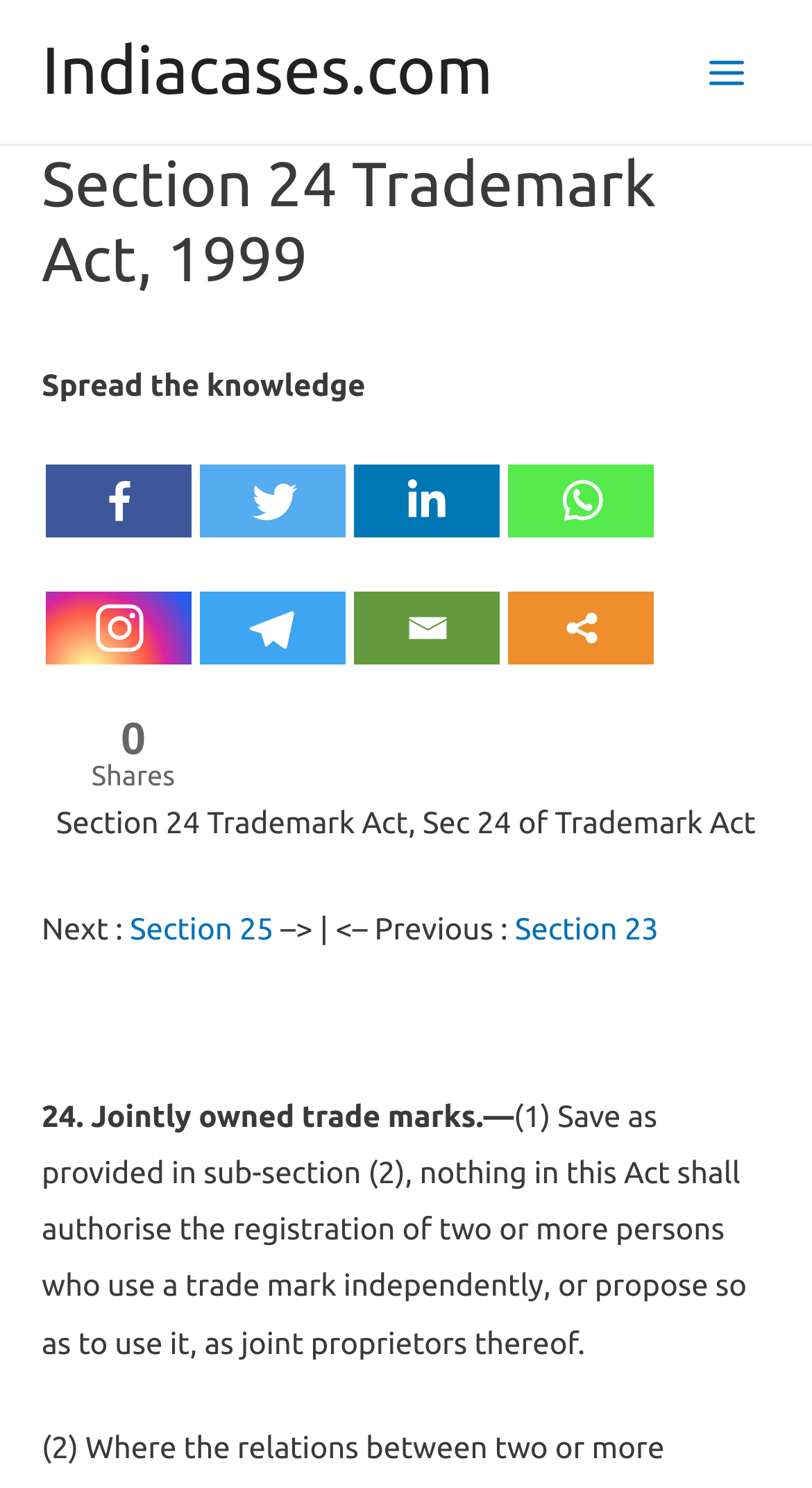Give a detailed account of the webpage's layout and content.

The webpage is about Section 24 of the Trademark Act, 1999. At the top left, there is a link to "Indiacases.com". On the top right, there is a button labeled "Main Menu" with an image beside it. Below the button, there is a header section with the title "Section 24 Trademark Act, 1999" and a tagline "Spread the knowledge". 

Underneath the header, there are social media icons for Facebook, Twitter, Linkedin, Whatsapp, Instagram, Telegram, and Email, arranged horizontally. Below the social media icons, there is a section displaying the total number of shares, which is currently zero.

The main content of the webpage starts with a heading "Section 24 Trademark Act, Sec 24 of Trademark Act" followed by a navigation section with links to the next section, "Section 25", and the previous section, "Section 23". 

The main article begins with the title "24. Jointly owned trade marks.—" and a paragraph explaining the provision, which states that nothing in the Act authorizes the registration of two or more persons who use a trade mark independently as joint proprietors thereof.